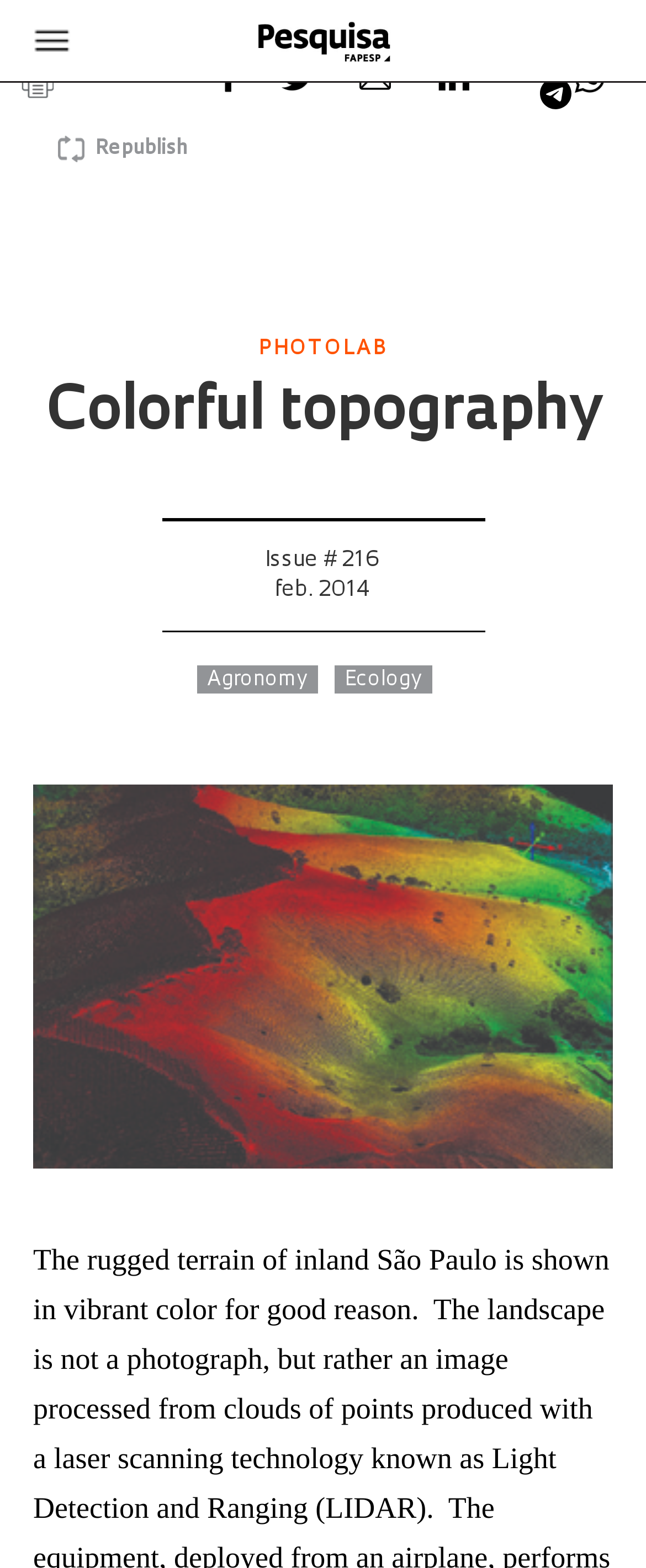Summarize the webpage in an elaborate manner.

The webpage is about "Colorful topography" and features a vibrant image of the rugged terrain of inland São Paulo, which is not a photograph but rather an image processed from clouds of points. 

At the top, there are two links on the left and right sides, respectively. Below them, there are several social media sharing links, including Facebook, Twitter, Email, LinkedIn, and Whatsapp, each accompanied by a small icon. These links are aligned horizontally and take up most of the width of the page.

Below the sharing links, there is a header section with two headings: "PHOTOLAB" and "Colorful topography". The latter is also a link. Underneath the headings, there is a horizontal separator line. 

Following the separator, there are three links: "Issue # 216 feb. 2014", "Agronomy", and "Ecology", which are aligned horizontally and take up about half of the page's width. Another horizontal separator line is below these links.

At the bottom of the page, there is a link on the left side, and another link on the right side, which takes up almost half of the page's width.